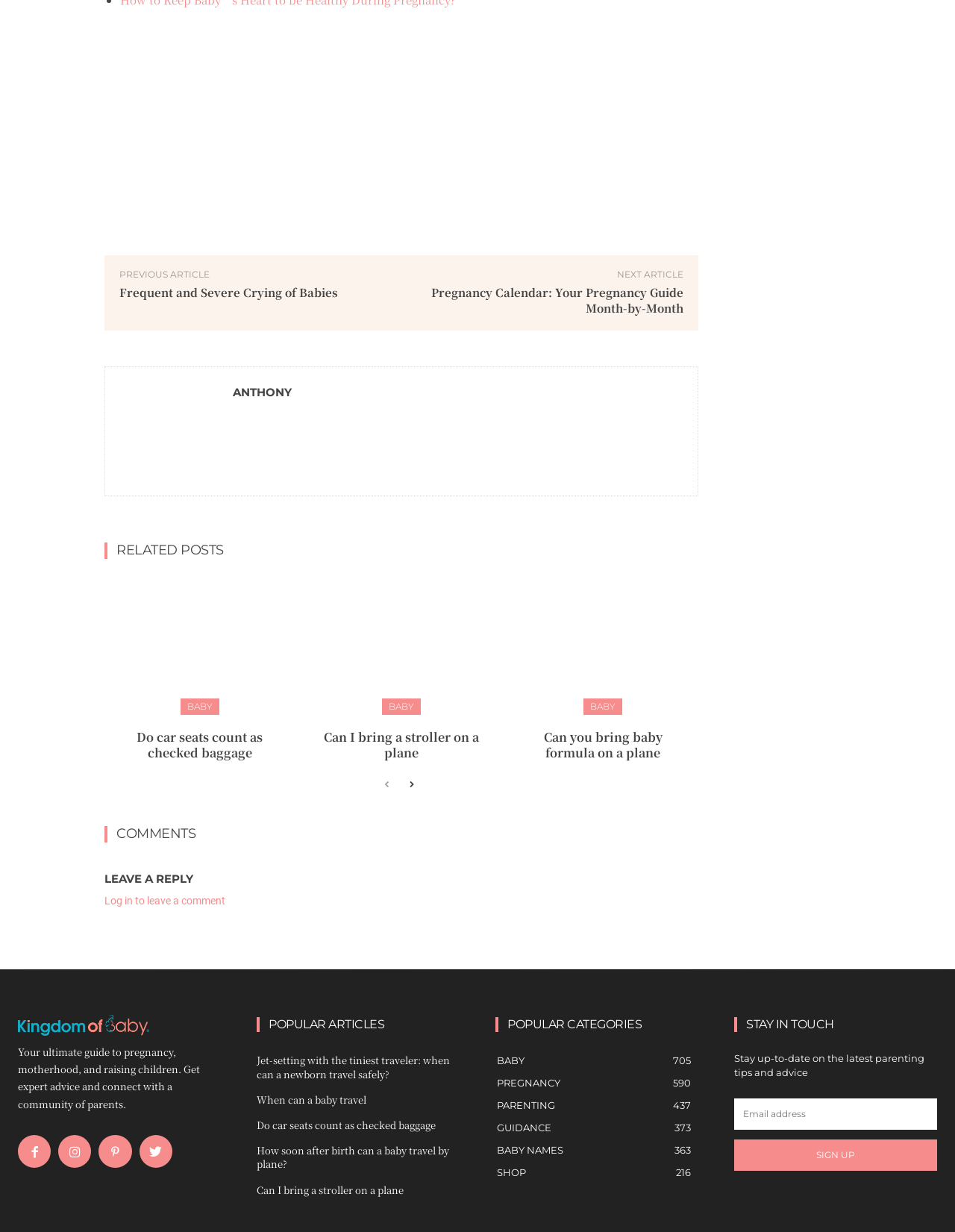How many social media links are available on the webpage?
Please provide a full and detailed response to the question.

The webpage has 4 social media links represented by icons: '', '', '', and ''.